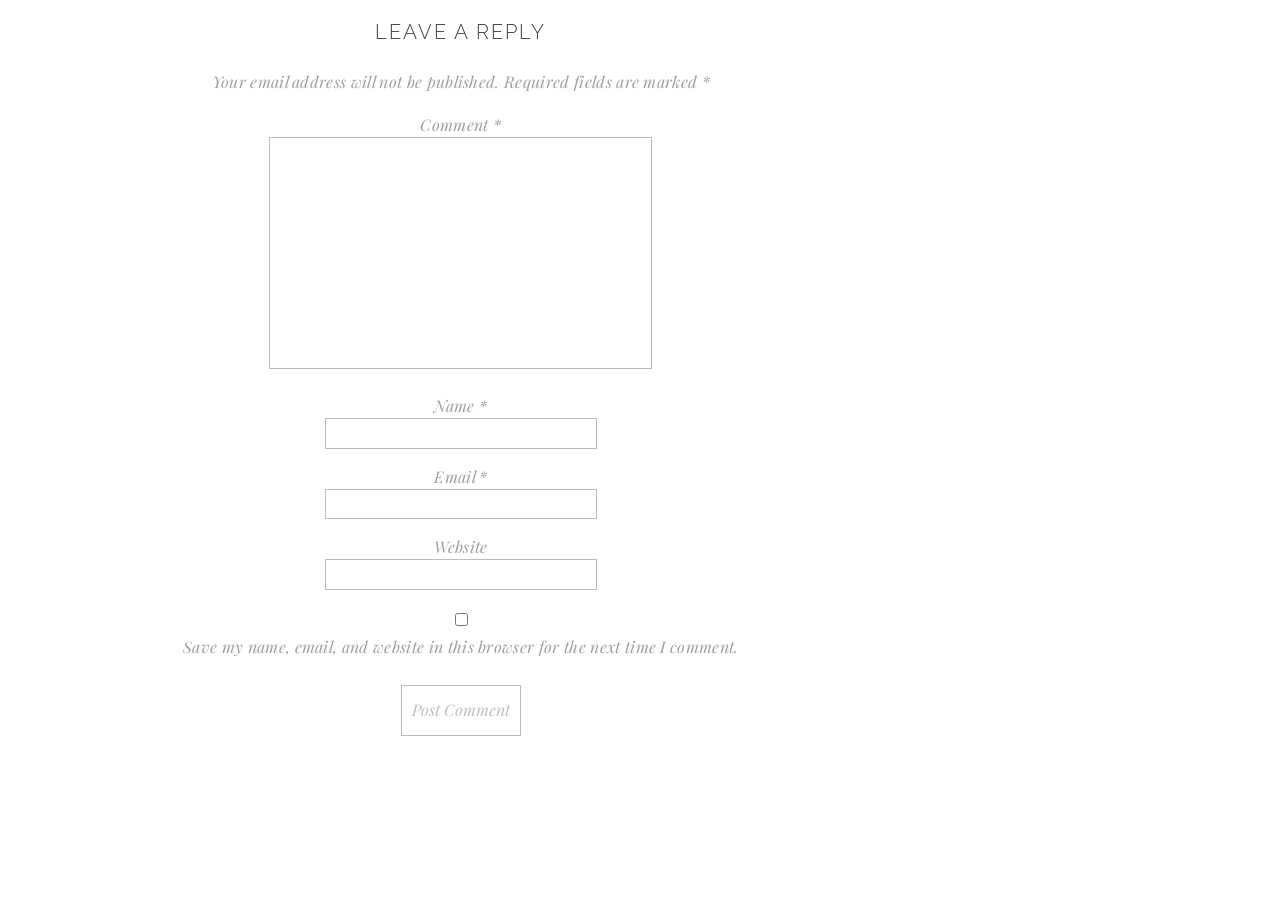What is the label of the third textbox?
Please answer the question with as much detail and depth as you can.

The third textbox has a label 'Email' and is described by 'email-notes'. This suggests that it is used to input the user's email address.